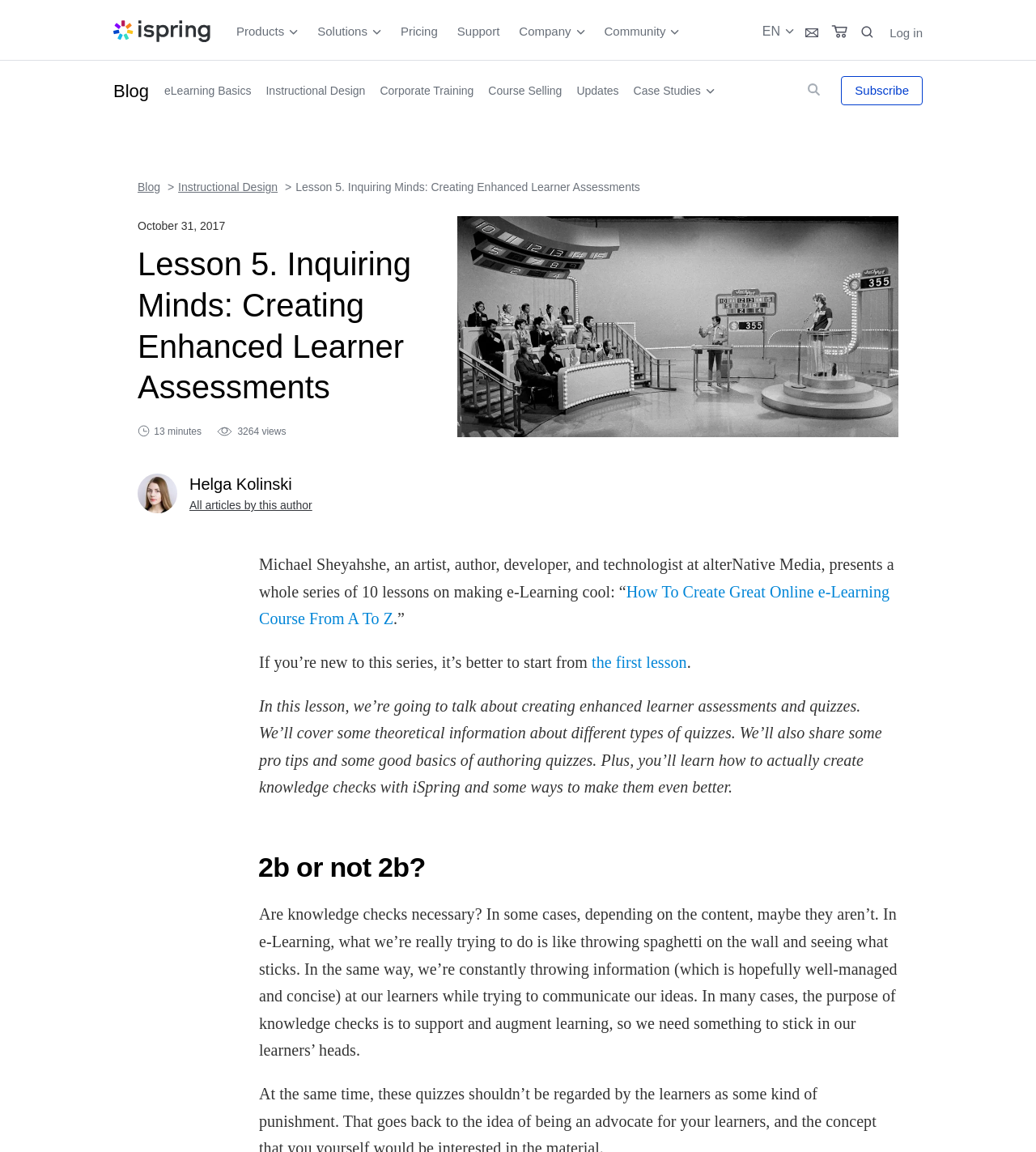Use a single word or phrase to answer the question: 
What is the name of the author of the article?

Helga Kolinski